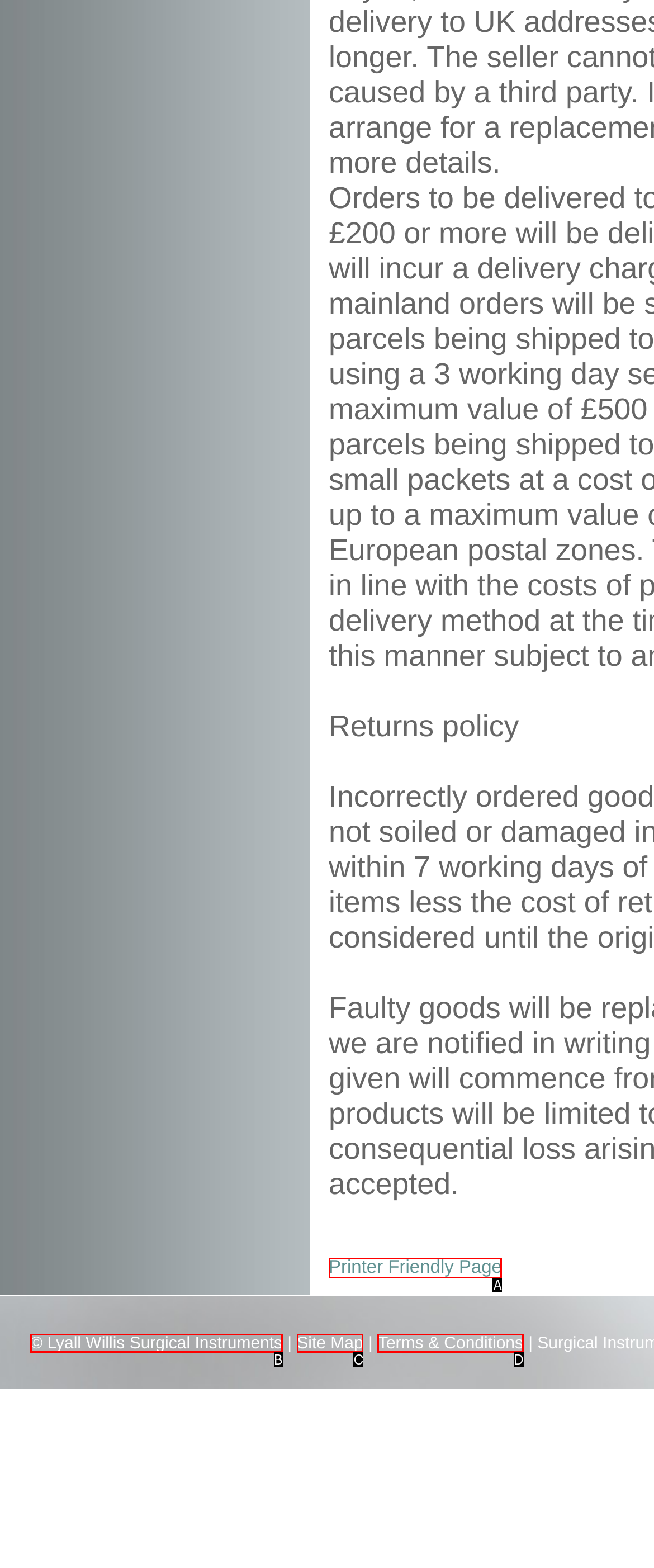Given the description: © Lyall Willis Surgical Instruments, identify the HTML element that fits best. Respond with the letter of the correct option from the choices.

B